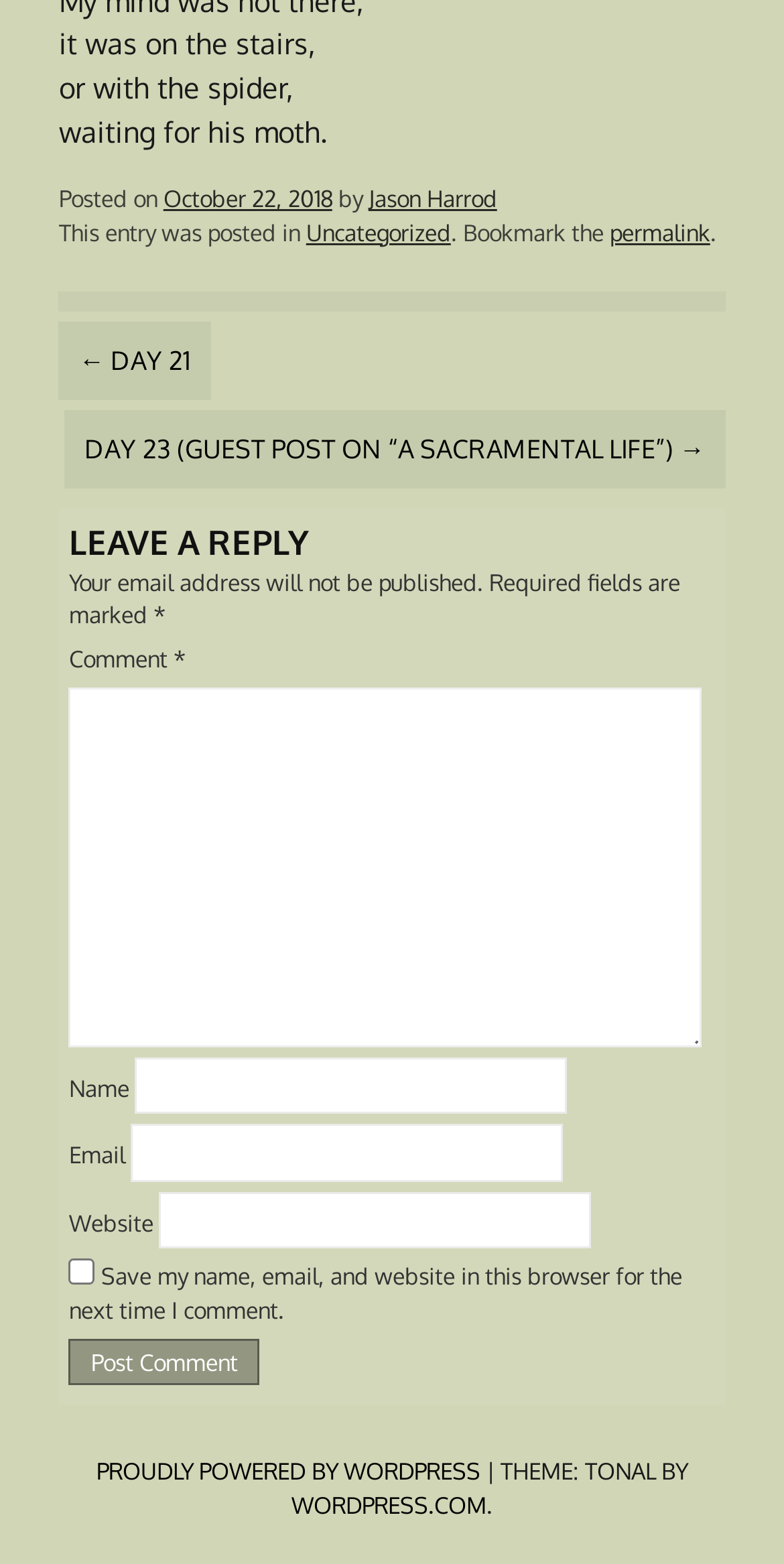Please reply with a single word or brief phrase to the question: 
What is the category of the post?

Uncategorized